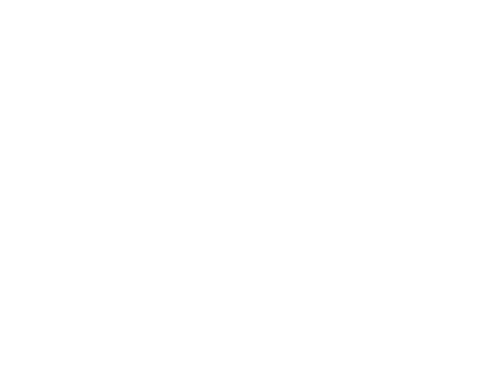What is the purpose of the image?
Look at the image and respond to the question as thoroughly as possible.

The image not only serves as a promotional visual but also underscores the offerings available to enhance team spirit and recognition, as mentioned in the caption, suggesting that the image is meant to promote the 'Ball Game Grams' product.